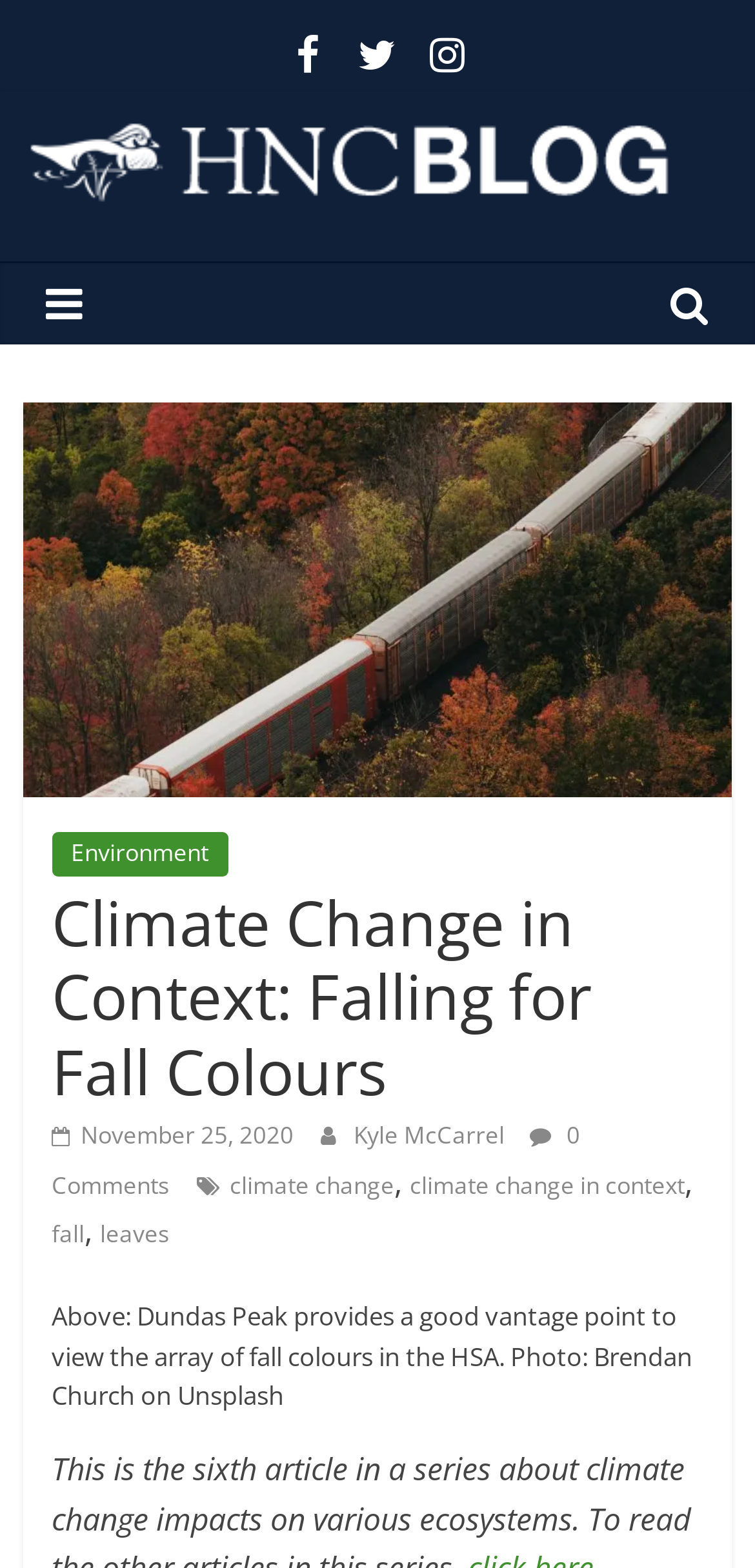Find the UI element described as: "November 25, 2020November 25, 2020" and predict its bounding box coordinates. Ensure the coordinates are four float numbers between 0 and 1, [left, top, right, bottom].

[0.068, 0.713, 0.389, 0.734]